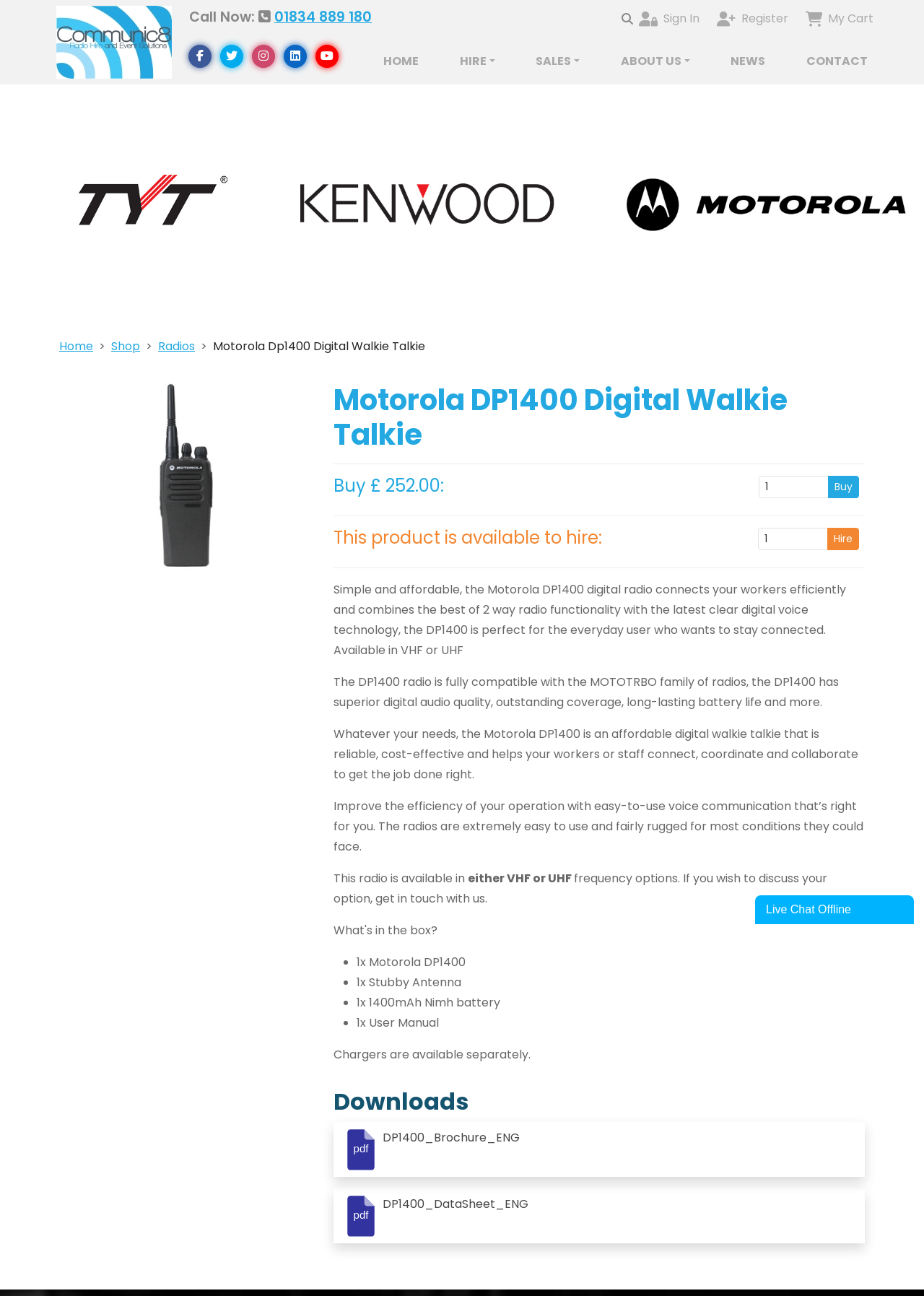From the webpage screenshot, predict the bounding box of the UI element that matches this description: "LinkedIn".

None